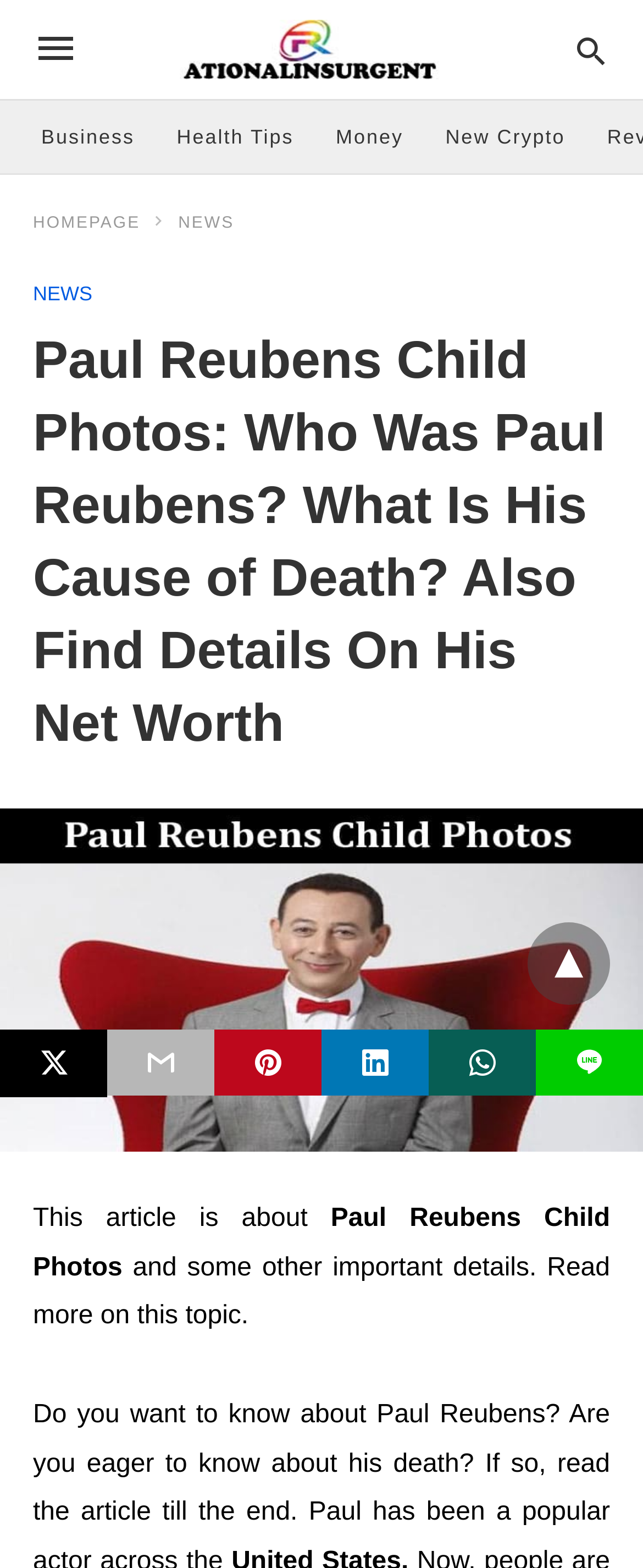How many navigation links are there in the top menu?
Please provide a comprehensive answer to the question based on the webpage screenshot.

There are six navigation links in the top menu, which are 'RATIONALINSURGENT LOGO', 'Business', 'Health Tips', 'Money', 'New Crypto', and 'HOMEPAGE'.